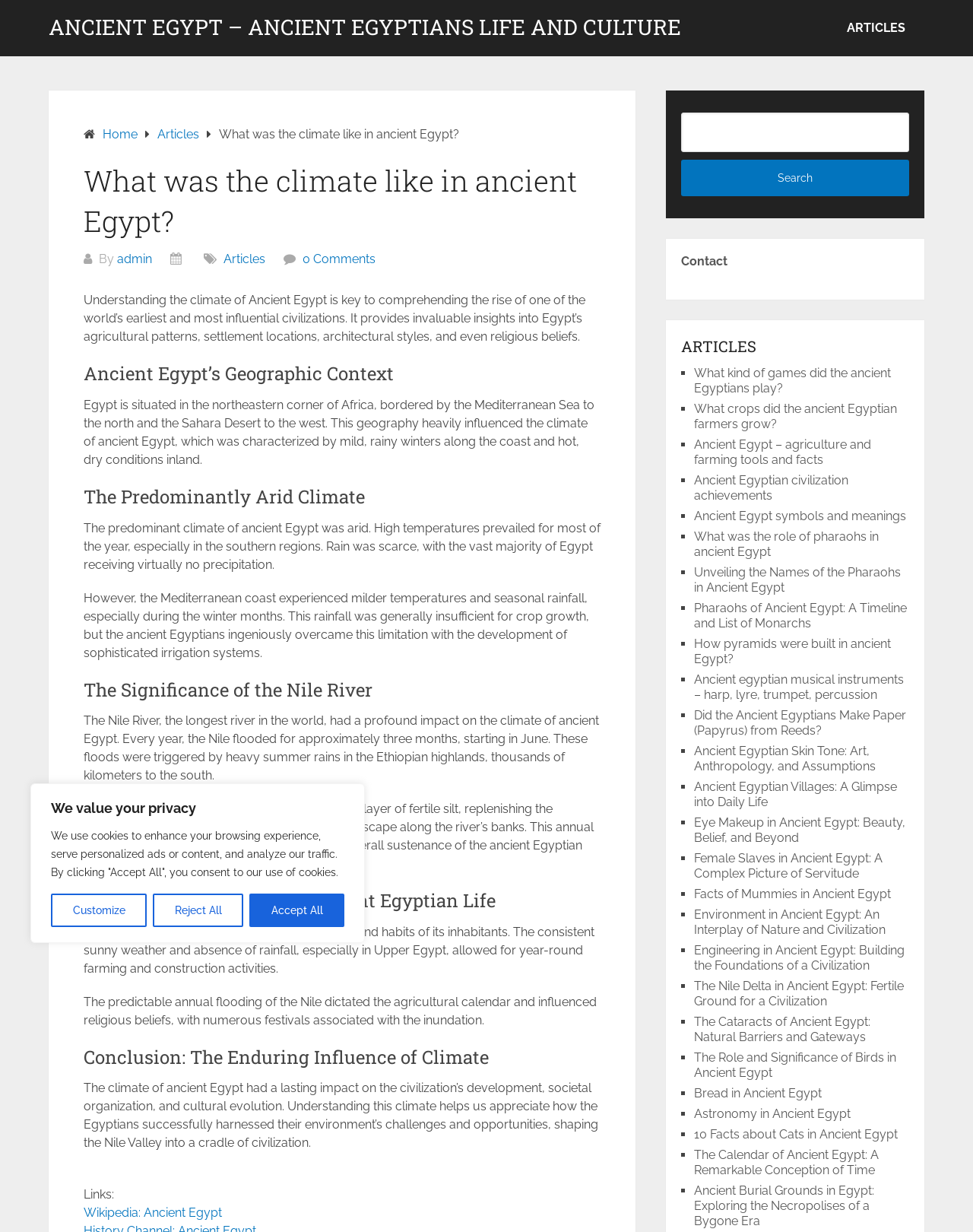Identify the bounding box coordinates of the region I need to click to complete this instruction: "Learn about the climate of ancient Egypt".

[0.086, 0.13, 0.617, 0.196]